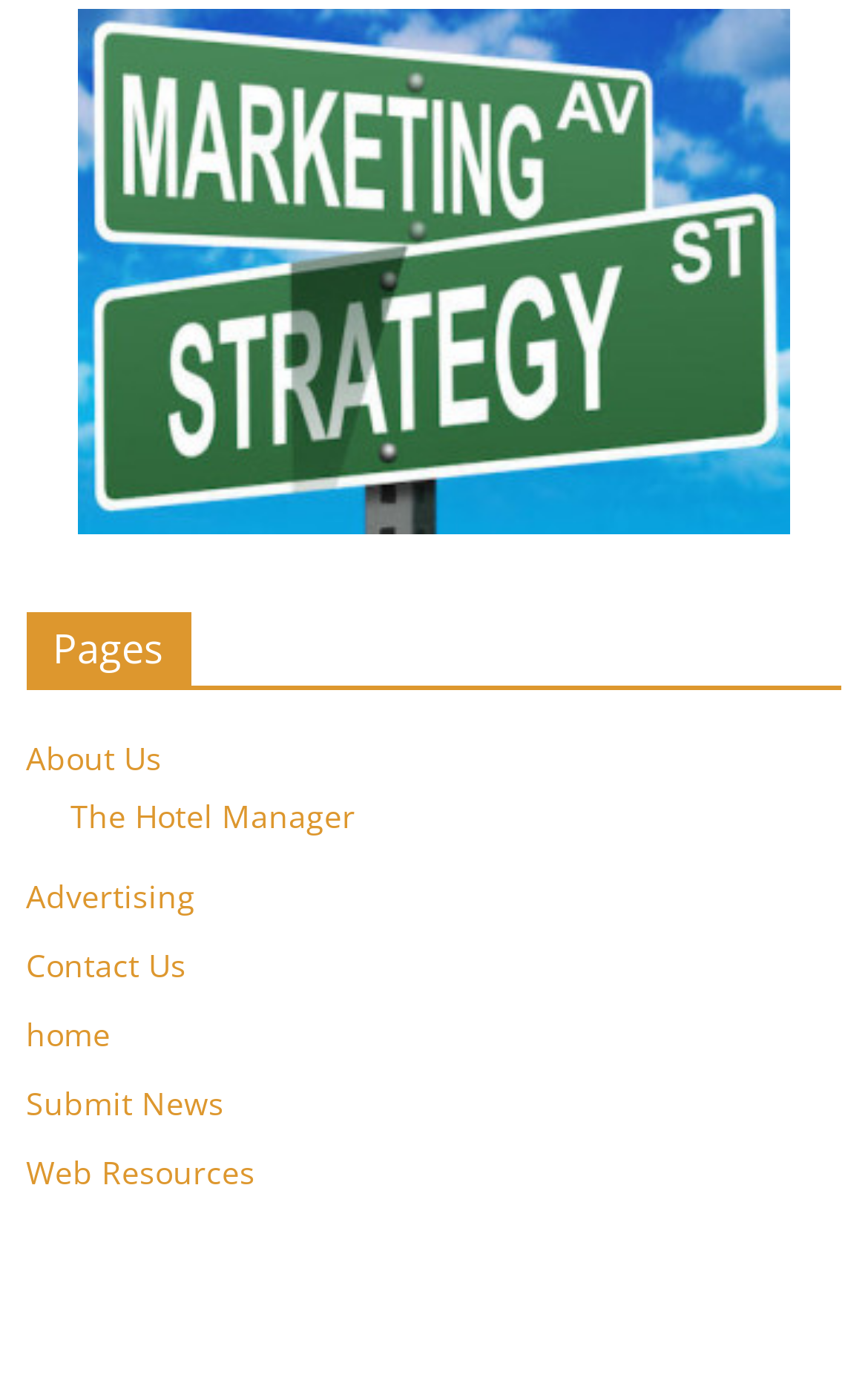Identify the bounding box coordinates of the clickable region necessary to fulfill the following instruction: "Click on About Us". The bounding box coordinates should be four float numbers between 0 and 1, i.e., [left, top, right, bottom].

[0.03, 0.529, 0.186, 0.559]